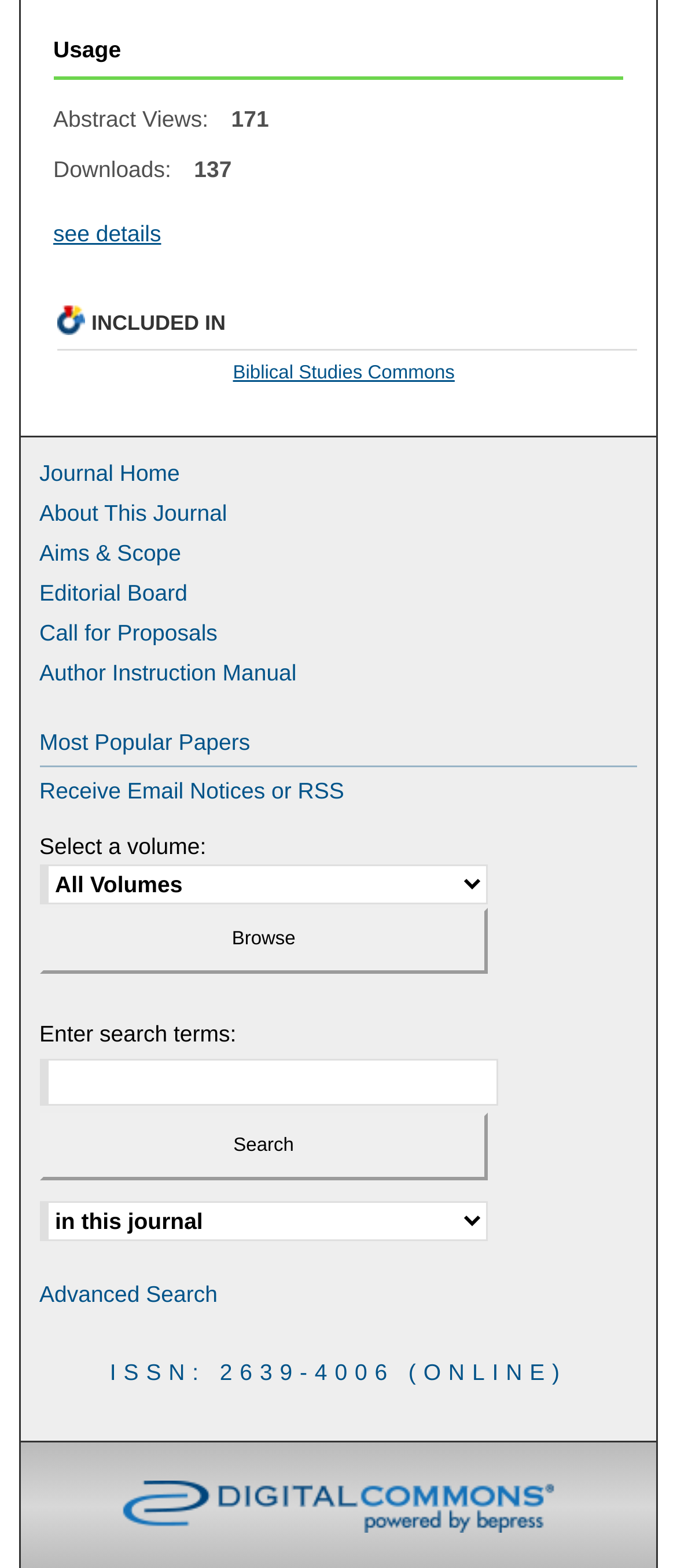How many downloads are there?
Refer to the screenshot and deliver a thorough answer to the question presented.

The number of downloads can be found in the section that displays the usage statistics, where it is written as 'Downloads: 137'.